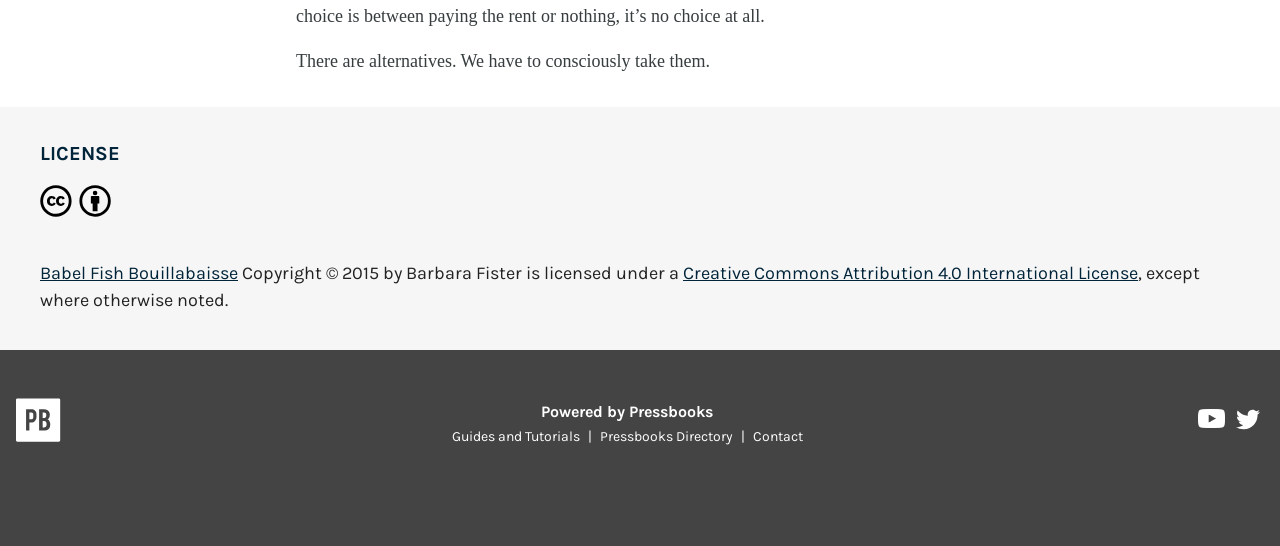Please identify the bounding box coordinates of the region to click in order to complete the task: "Go to Pressbooks Directory". The coordinates must be four float numbers between 0 and 1, specified as [left, top, right, bottom].

[0.462, 0.783, 0.579, 0.814]